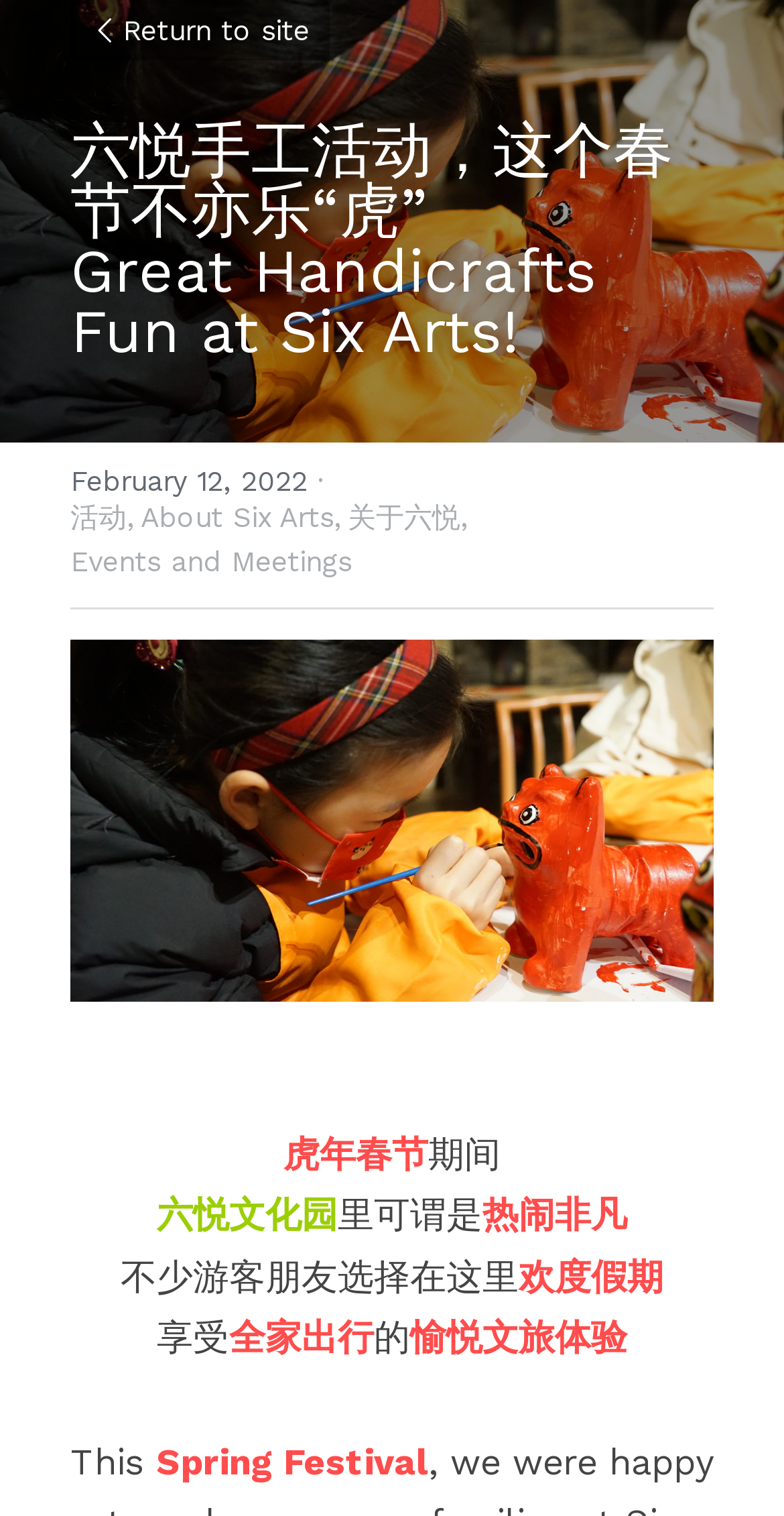What is the event celebrated in this webpage?
Based on the screenshot, provide a one-word or short-phrase response.

Spring Festival